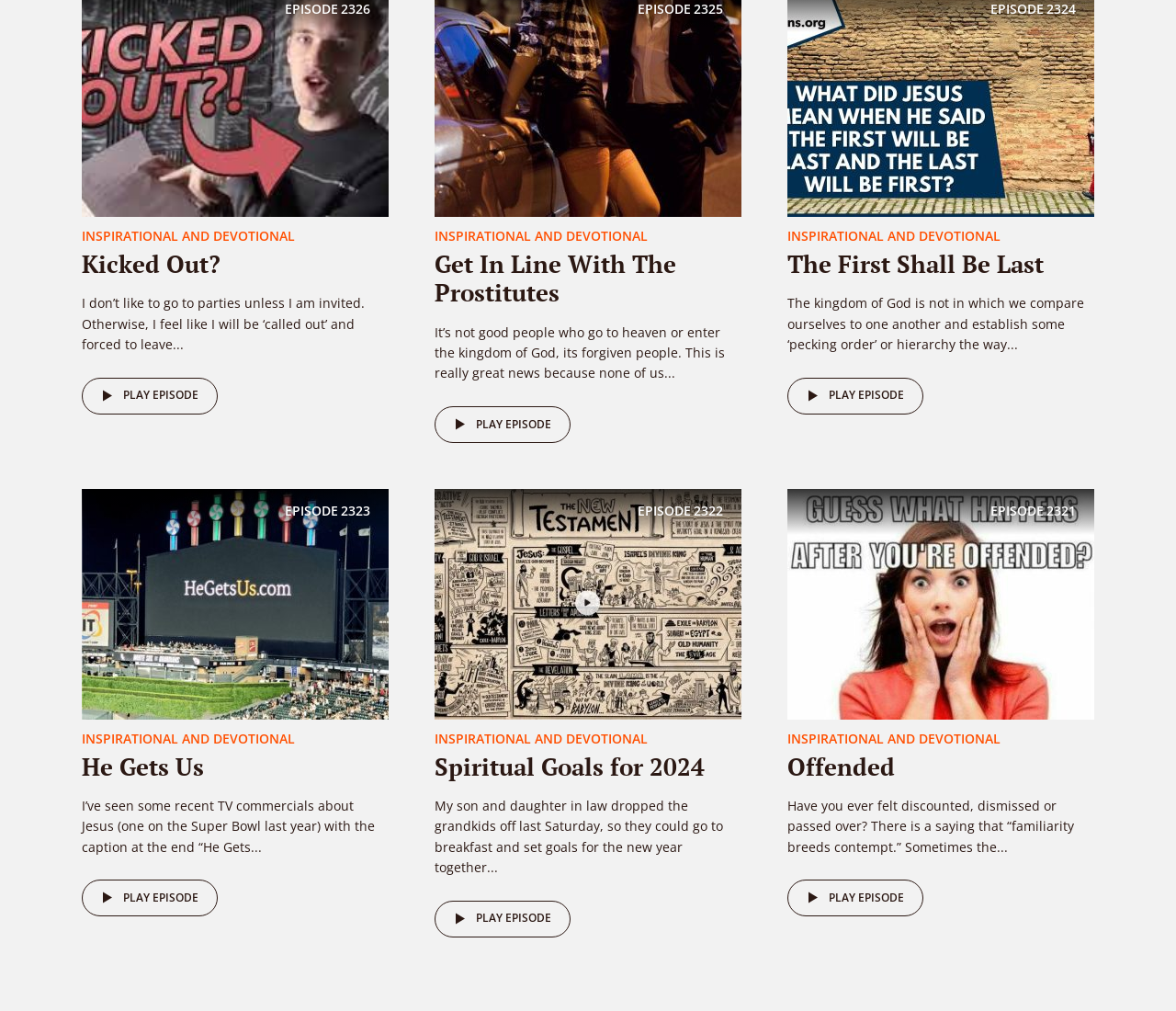Find the bounding box coordinates of the area to click in order to follow the instruction: "Play episode 'Spiritual Goals for 2024'".

[0.37, 0.743, 0.599, 0.773]